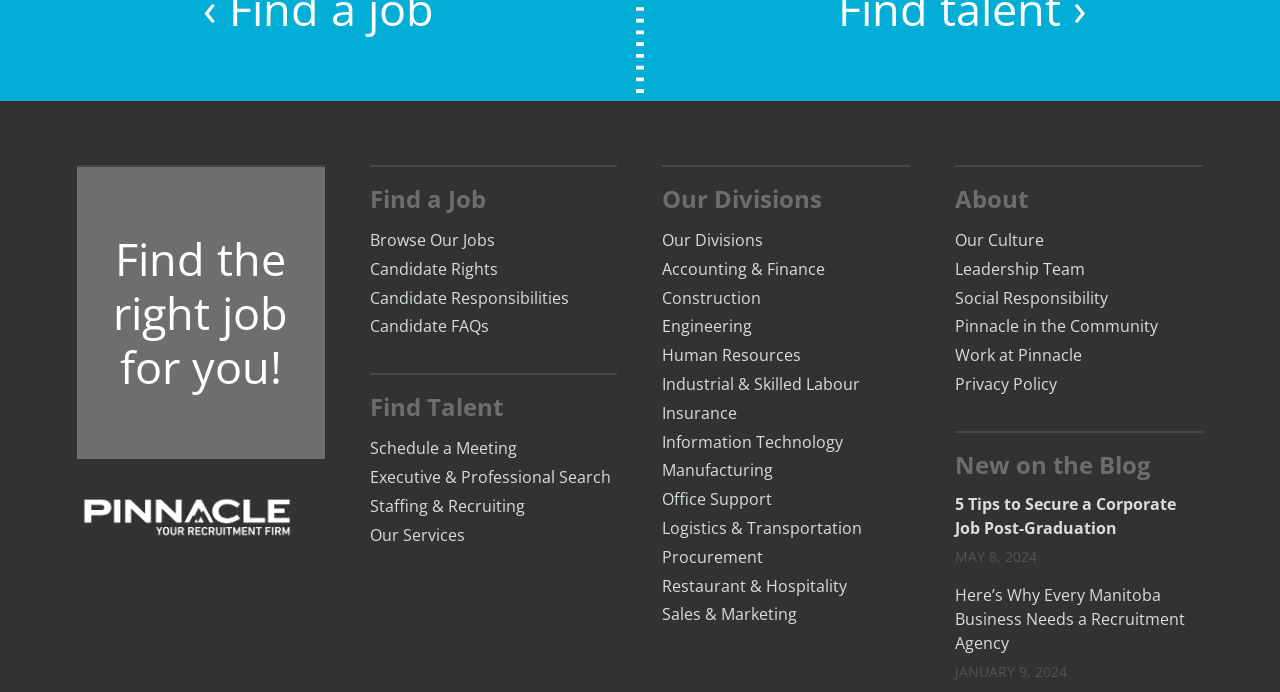What is the name of the company behind this website?
Based on the screenshot, answer the question with a single word or phrase.

Pinnacle